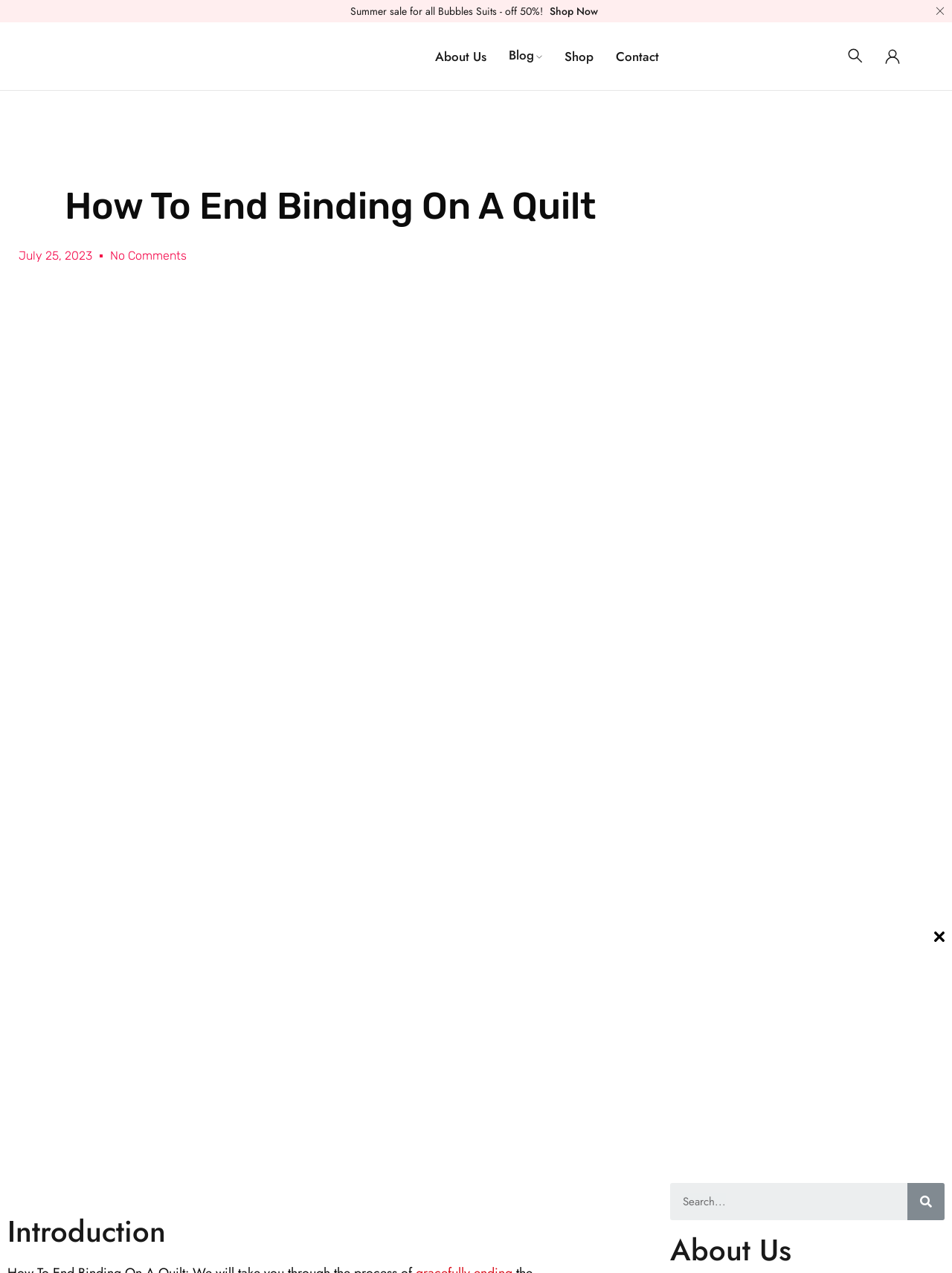Determine the bounding box for the UI element as described: "title="Login/Register"". The coordinates should be represented as four float numbers between 0 and 1, formatted as [left, top, right, bottom].

[0.922, 0.027, 0.953, 0.062]